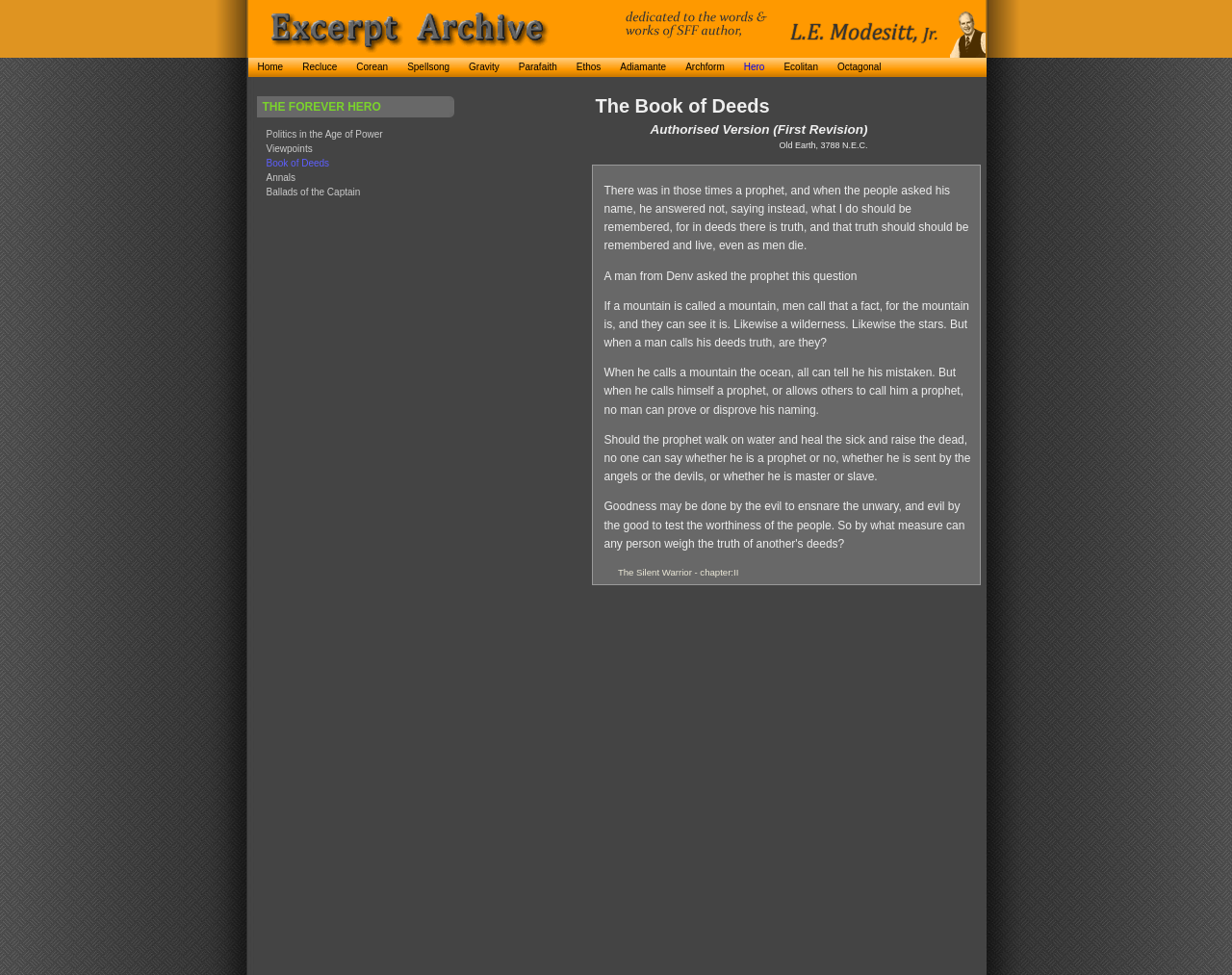How many paragraphs are in the first excerpt?
Please elaborate on the answer to the question with detailed information.

I counted the number of StaticText elements that appear to be paragraphs in the first excerpt, which are the elements with IDs 87, 88, 89, and 90.